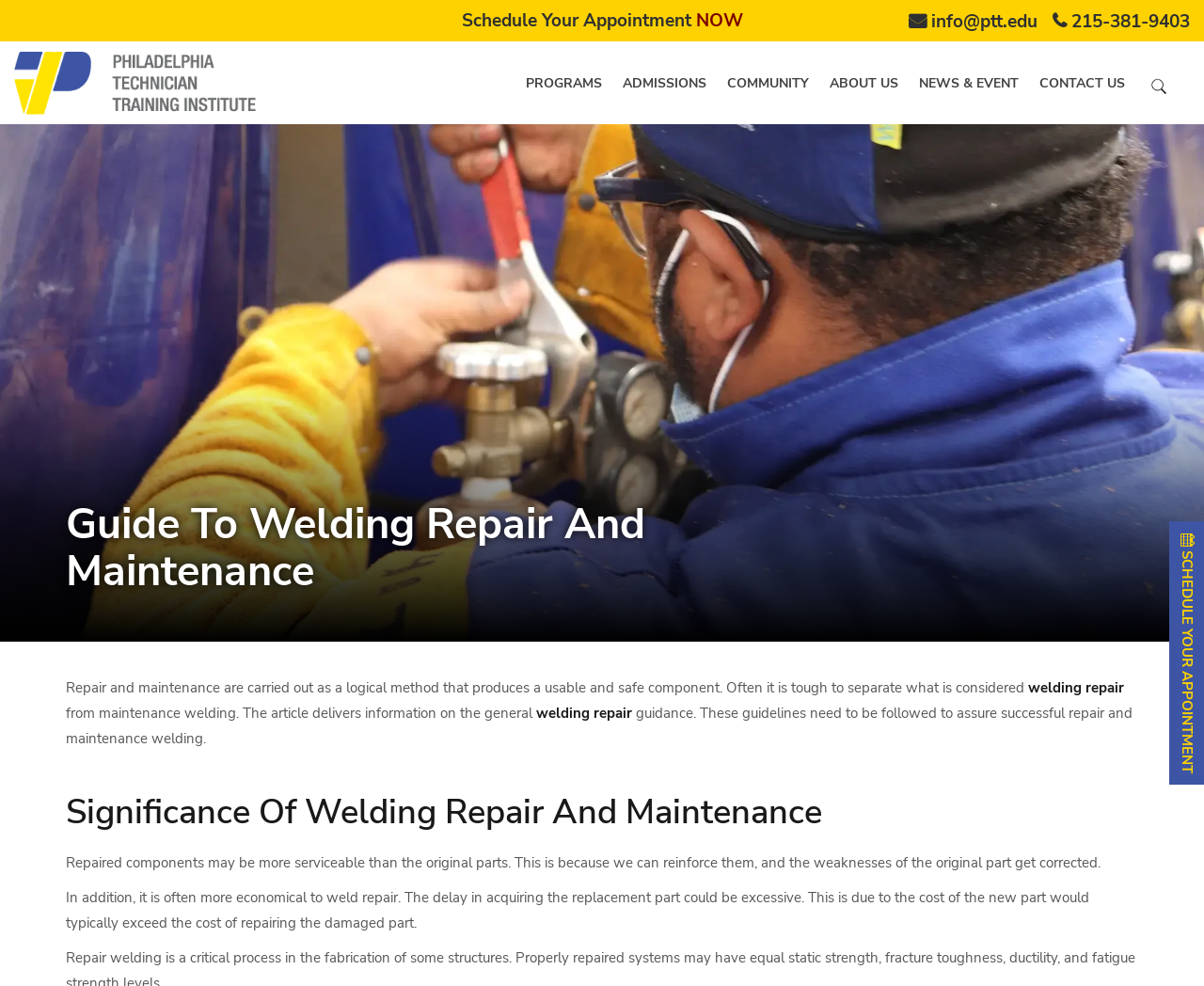Please locate the bounding box coordinates of the element that needs to be clicked to achieve the following instruction: "Schedule an appointment". The coordinates should be four float numbers between 0 and 1, i.e., [left, top, right, bottom].

[0.978, 0.54, 0.994, 0.784]